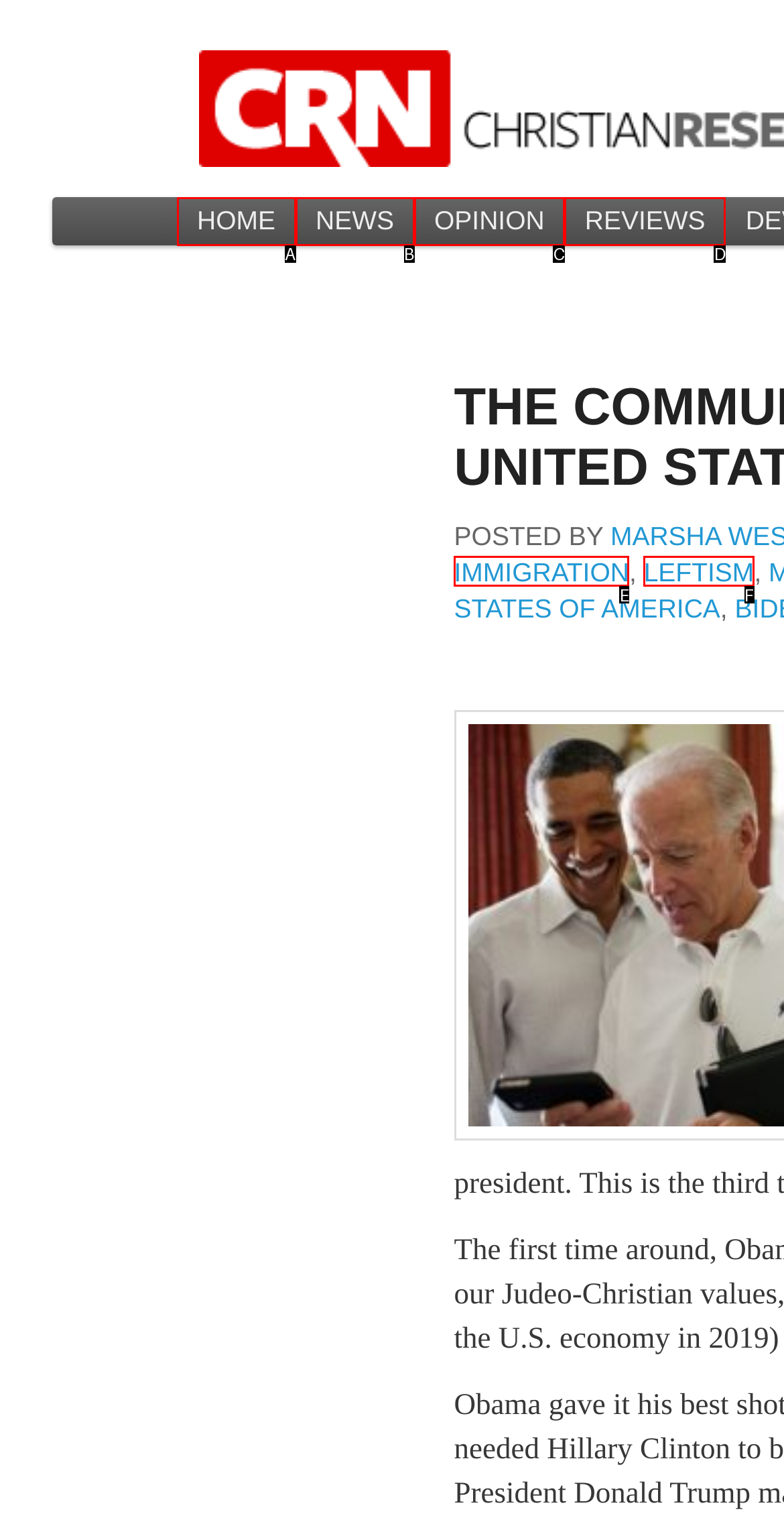Tell me which one HTML element best matches the description: News
Answer with the option's letter from the given choices directly.

B